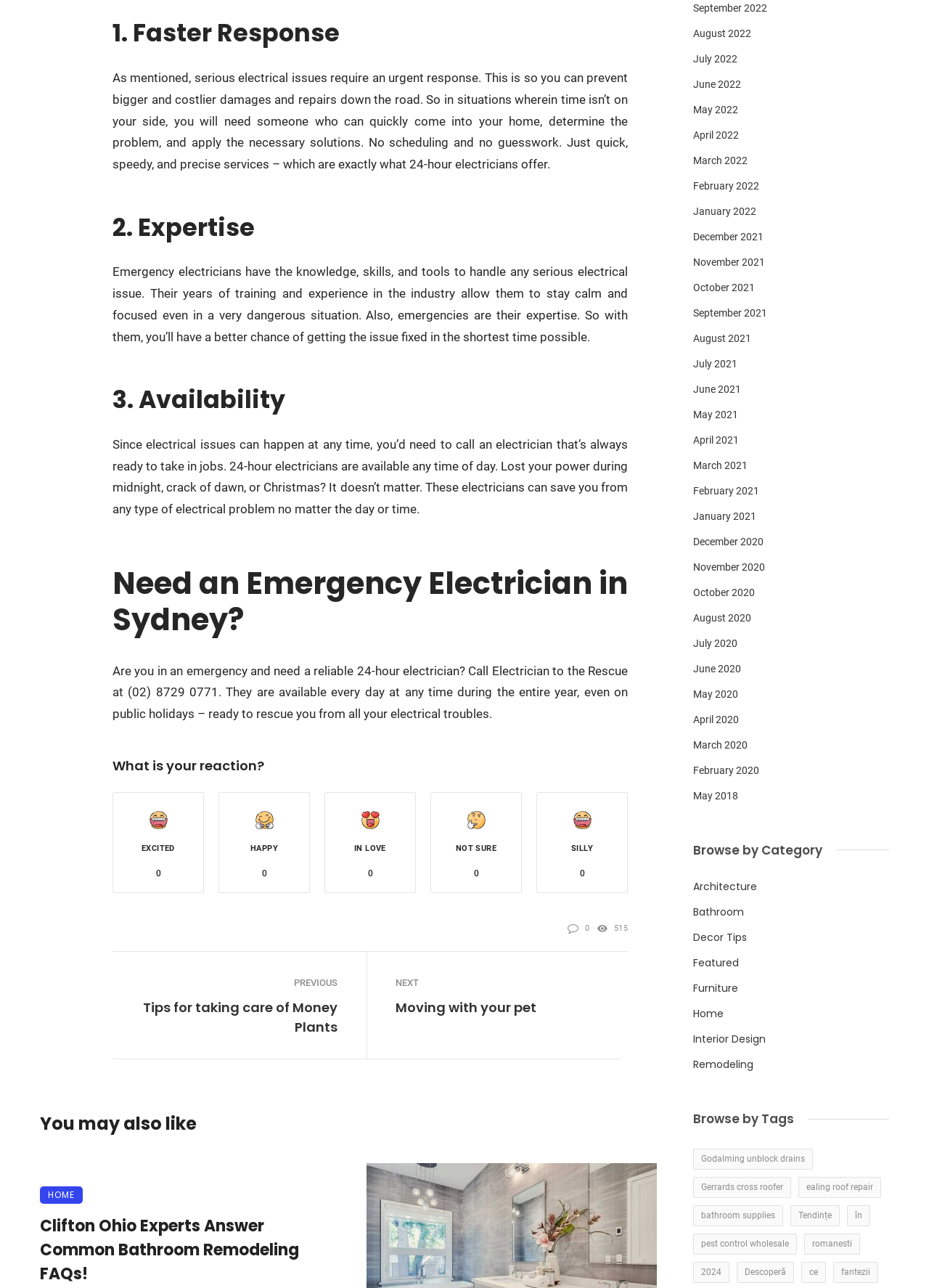Show the bounding box coordinates for the HTML element as described: "Gerrards cross roofer".

[0.746, 0.914, 0.852, 0.93]